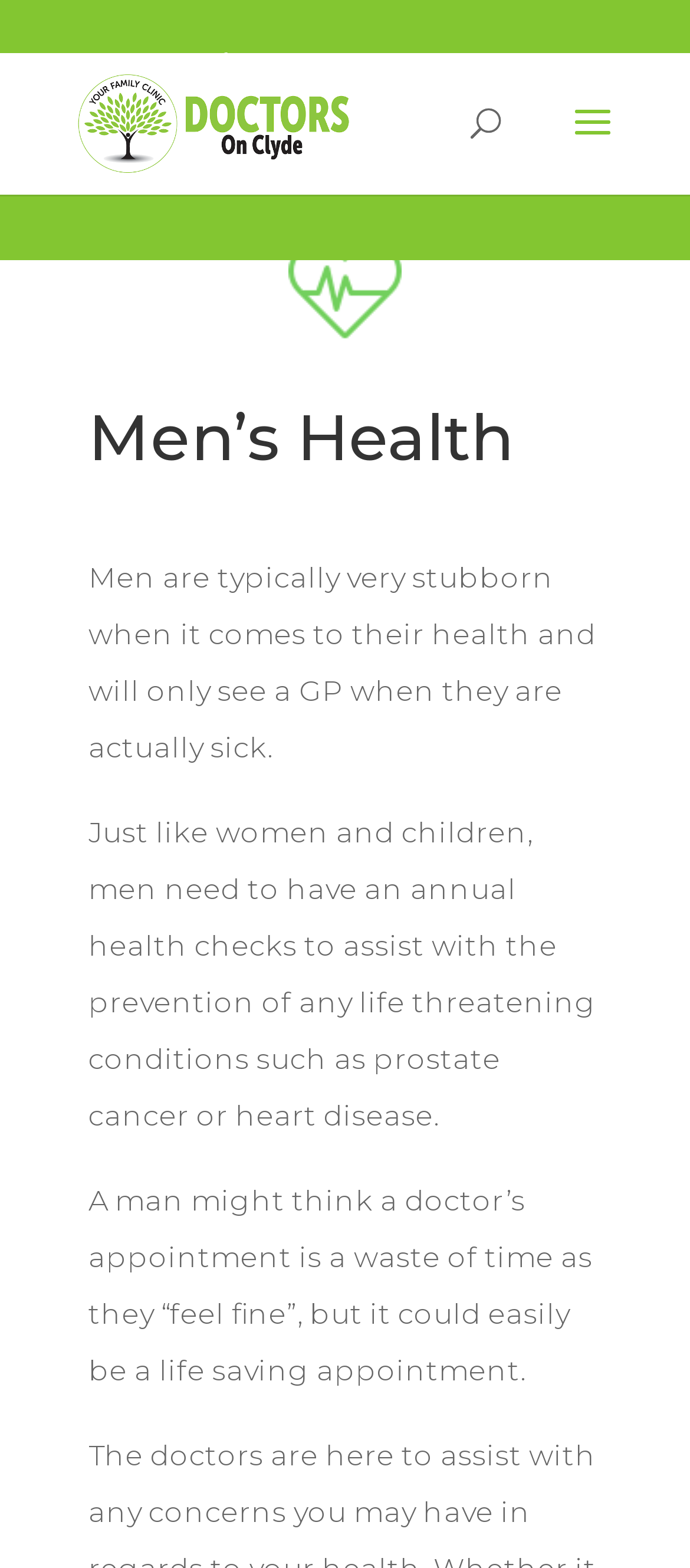Given the description: "alt="Doctors on Clyde"", determine the bounding box coordinates of the UI element. The coordinates should be formatted as four float numbers between 0 and 1, [left, top, right, bottom].

[0.11, 0.066, 0.51, 0.088]